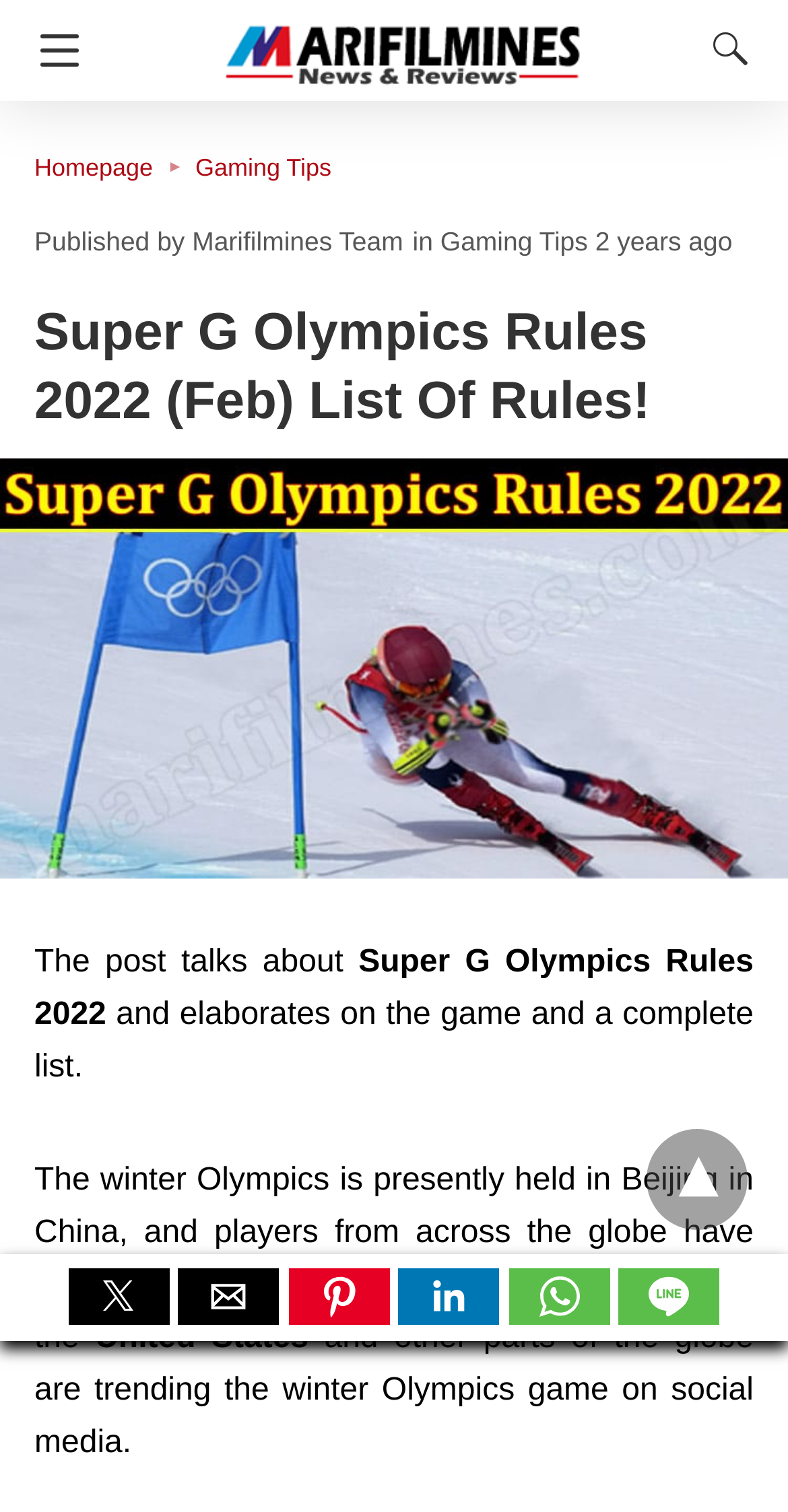What is the purpose of the buttons at the bottom?
Based on the image, give a concise answer in the form of a single word or short phrase.

Sharing